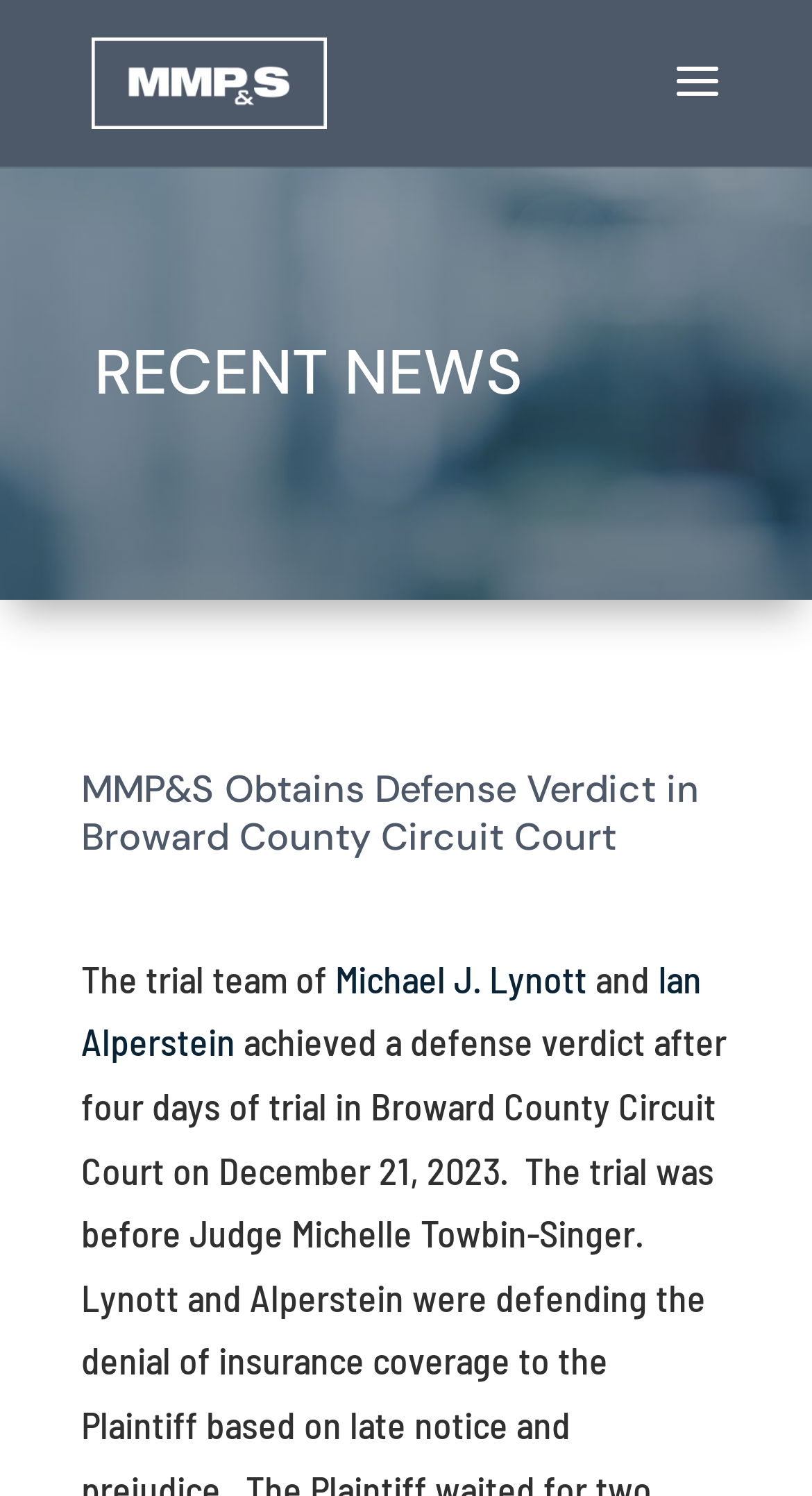Using the information in the image, give a comprehensive answer to the question: 
What is the name of the law firm?

I found the name of the law firm by looking at the top of the webpage, where I saw a link and an image with the same text, which is 'Milber Makris Plousadis & Seiden,LLP'.